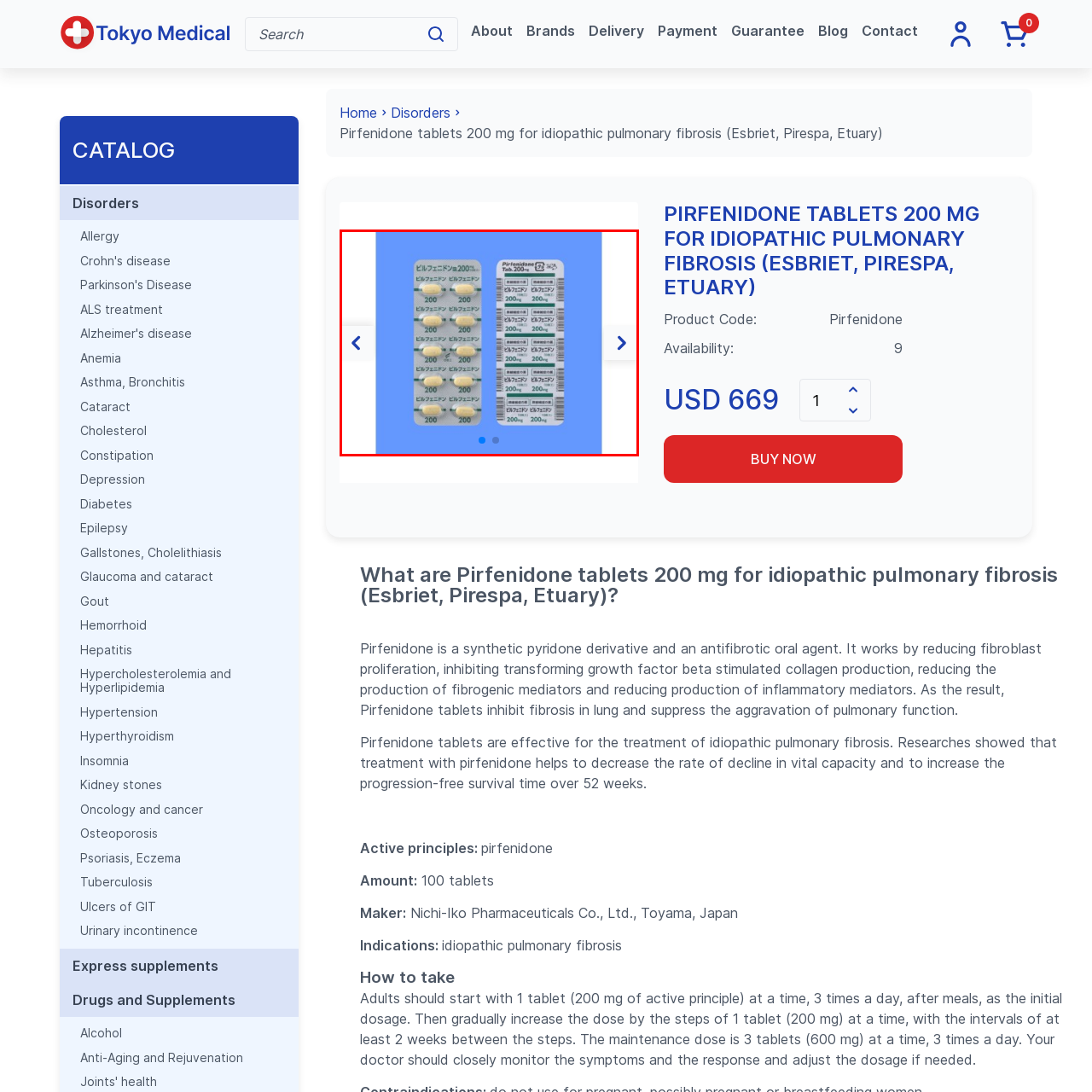What is the dominant color of the packaging design?
Check the image enclosed by the red bounding box and reply to the question using a single word or phrase.

Light blue